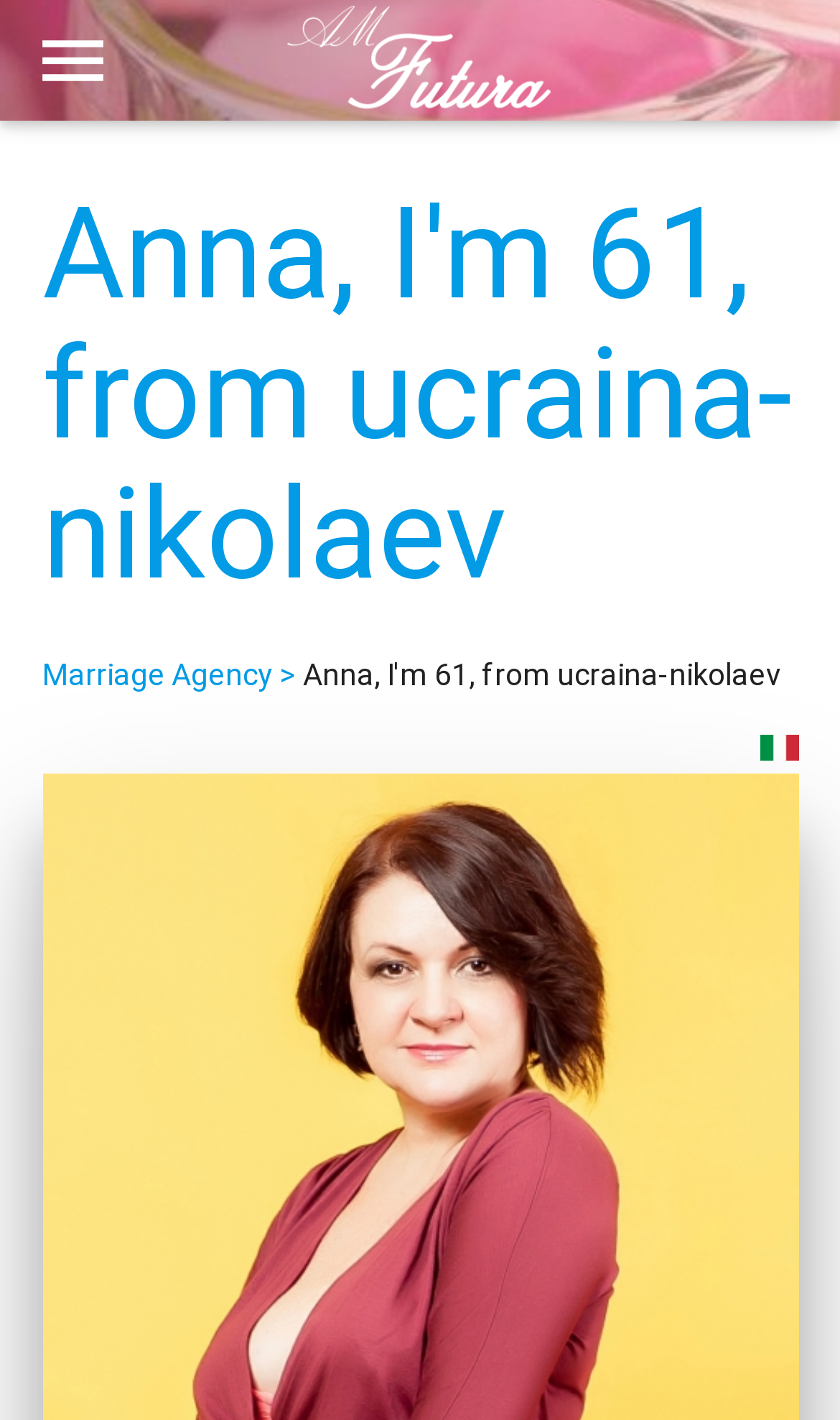Answer the following query concisely with a single word or phrase:
What is the purpose of the website?

Marriage or dating